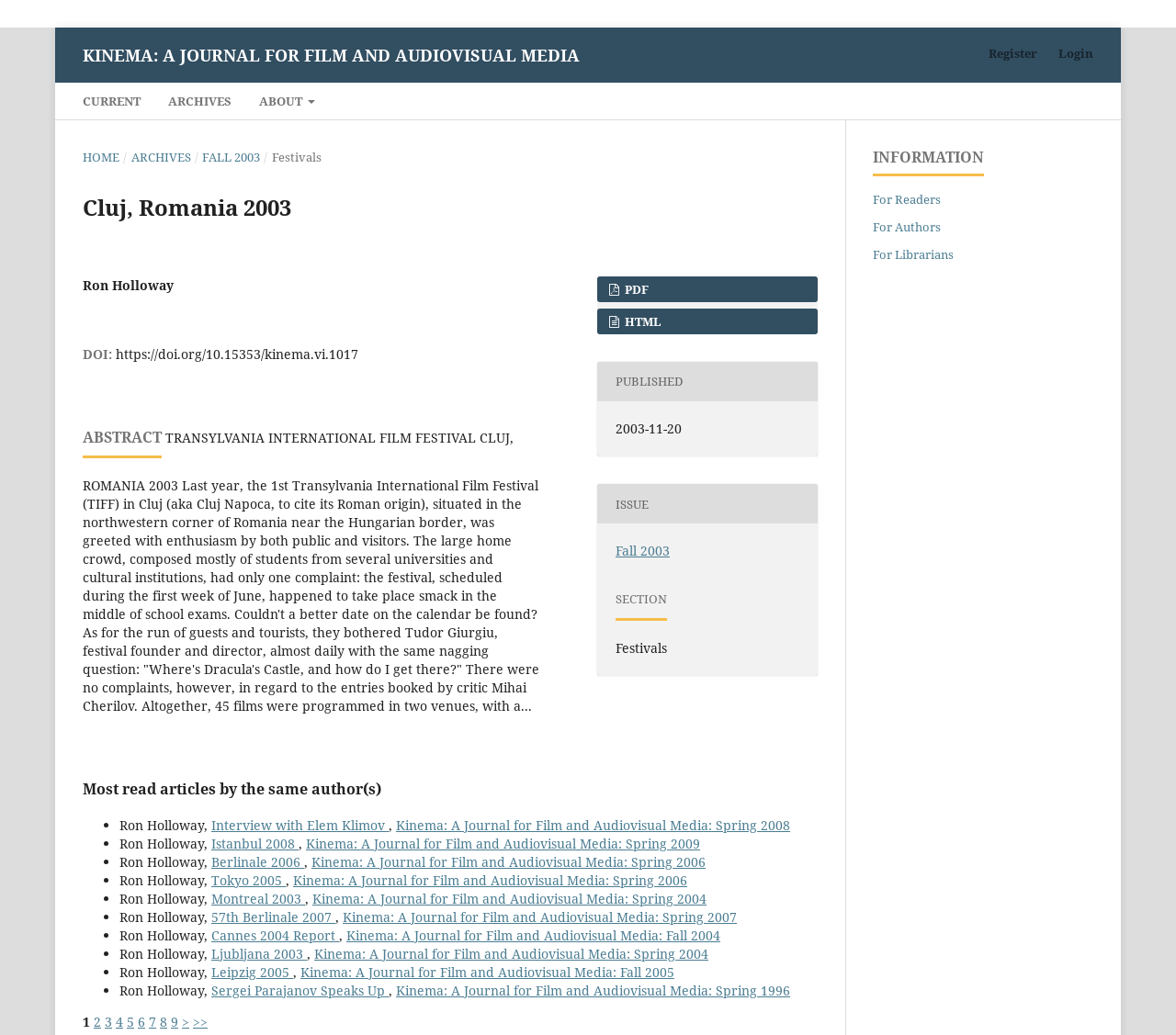Please respond in a single word or phrase: 
What is the publication date of the article?

2003-11-20